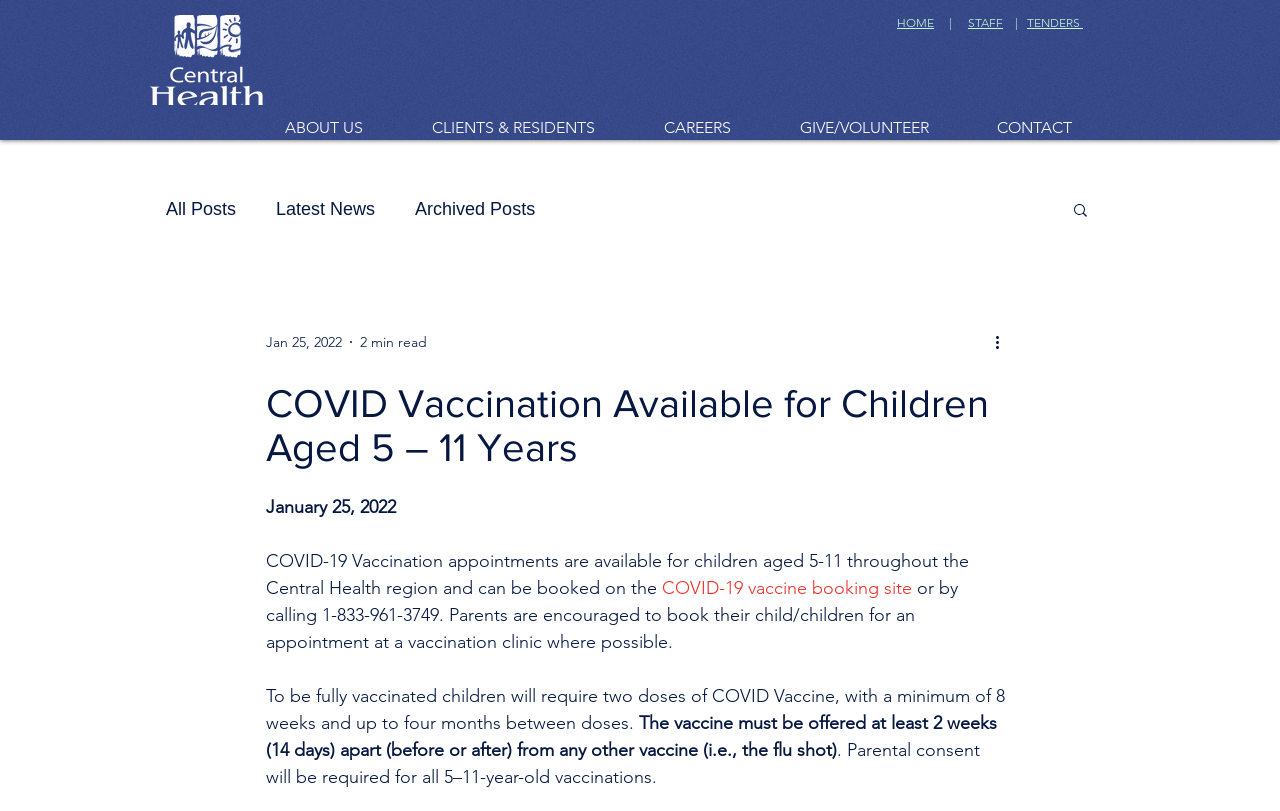How many doses of COVID Vaccine are required?
Refer to the image and give a detailed response to the question.

The webpage states that to be fully vaccinated, children will require two doses of COVID Vaccine, with a minimum of 8 weeks and up to four months between doses, which implies that two doses are required.